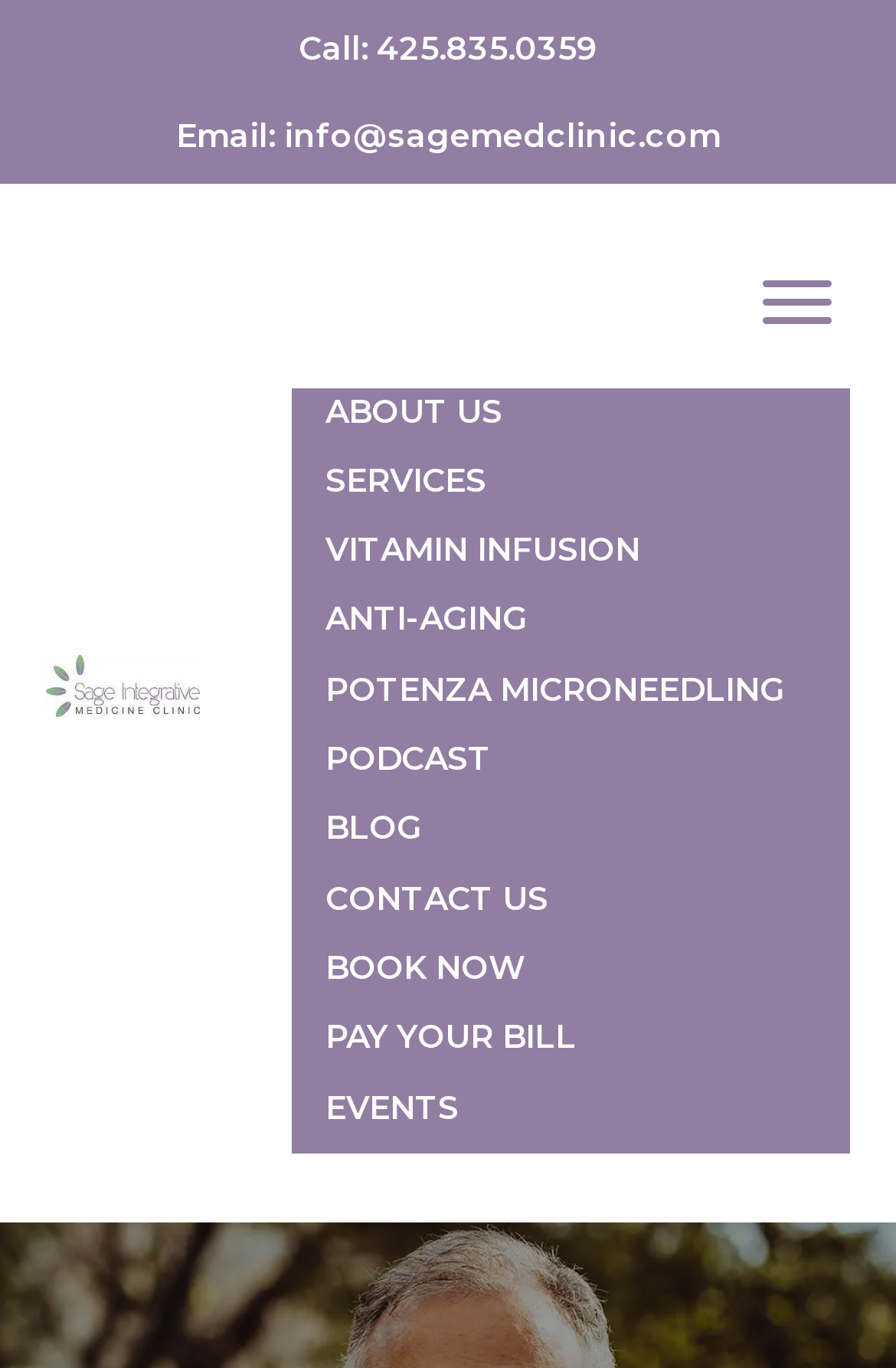Determine the bounding box coordinates of the area to click in order to meet this instruction: "Learn about vitamin infusion".

[0.324, 0.385, 0.949, 0.436]